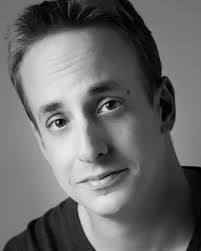Respond to the question below with a concise word or phrase:
What is the tone of the portrait?

Relaxed